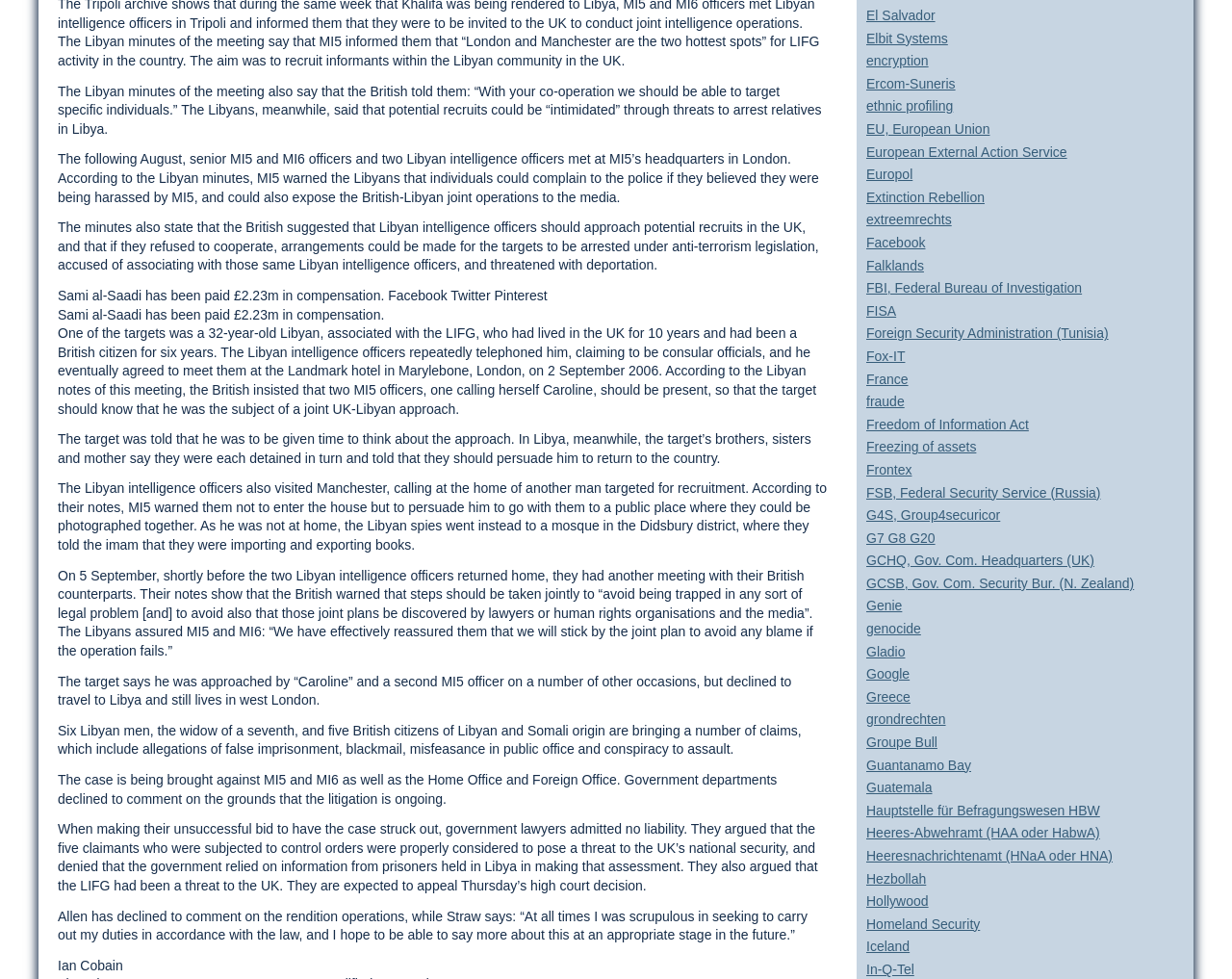Identify the bounding box coordinates for the region of the element that should be clicked to carry out the instruction: "Click on the link 'GCHQ, Gov. Com. Headquarters (UK)'". The bounding box coordinates should be four float numbers between 0 and 1, i.e., [left, top, right, bottom].

[0.703, 0.565, 0.888, 0.58]